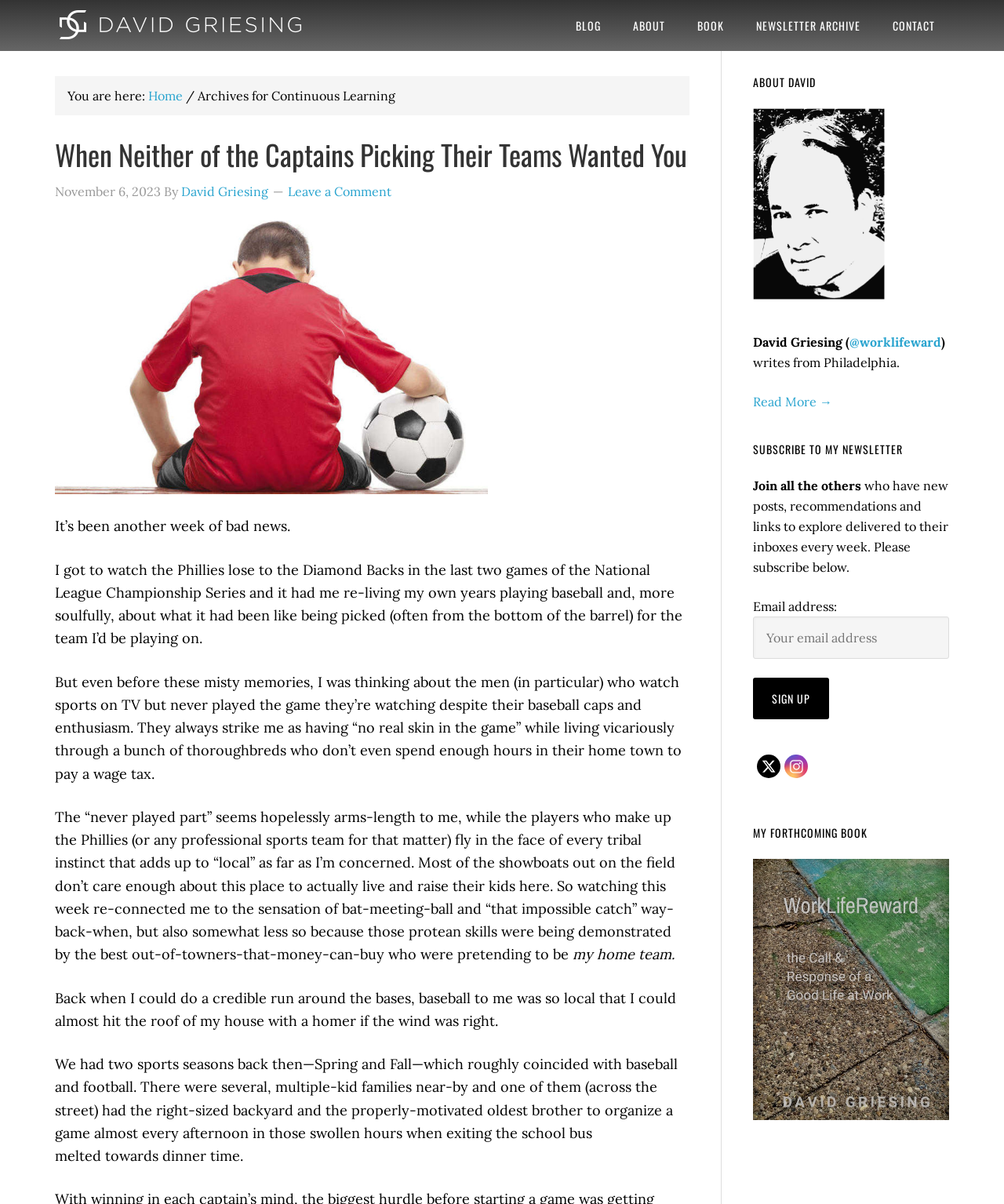Predict the bounding box of the UI element based on the description: "Leave a Comment". The coordinates should be four float numbers between 0 and 1, formatted as [left, top, right, bottom].

[0.287, 0.152, 0.39, 0.165]